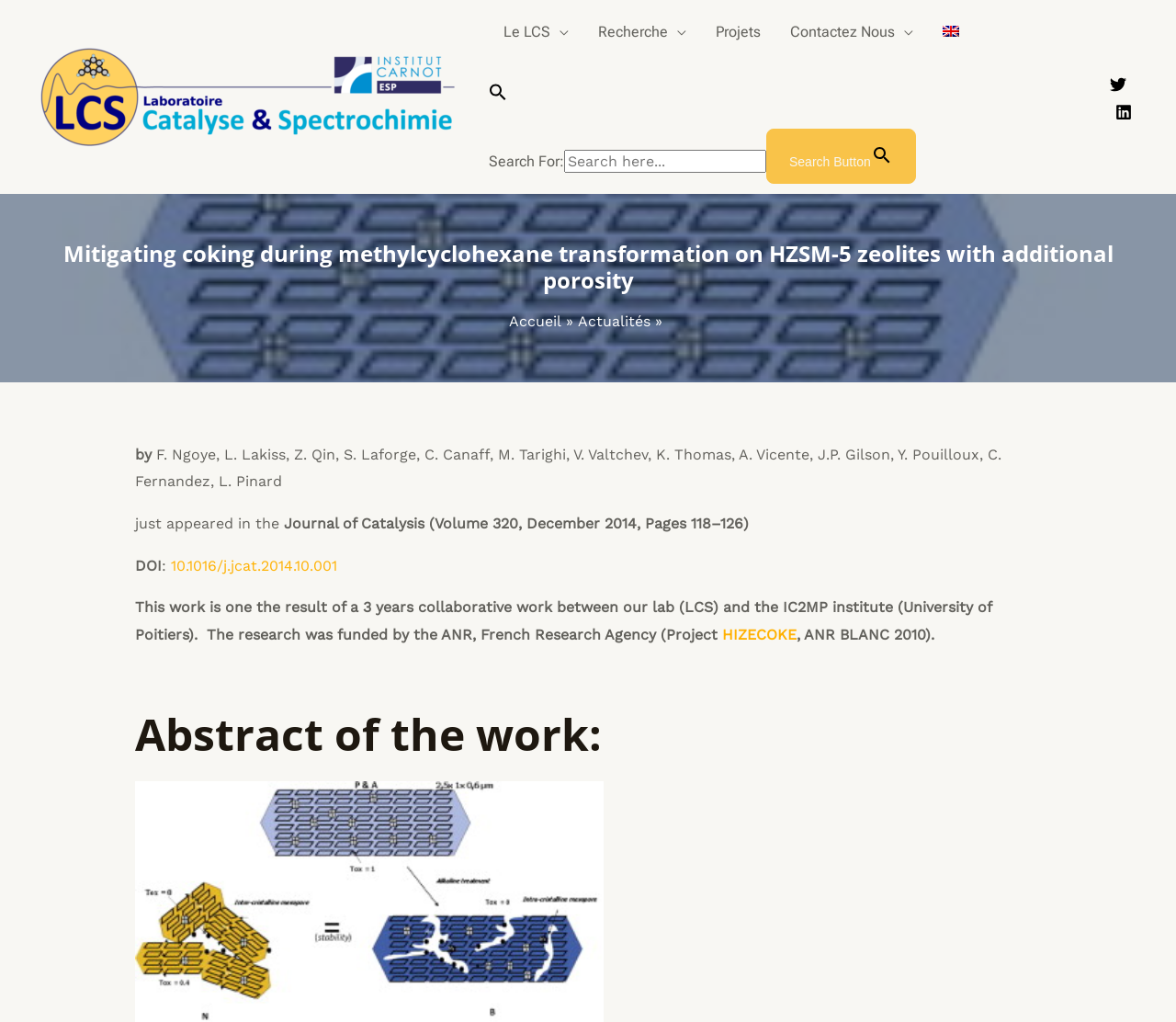Please find the top heading of the webpage and generate its text.

Mitigating coking during methylcyclohexane transformation on HZSM-5 zeolites with additional porosity